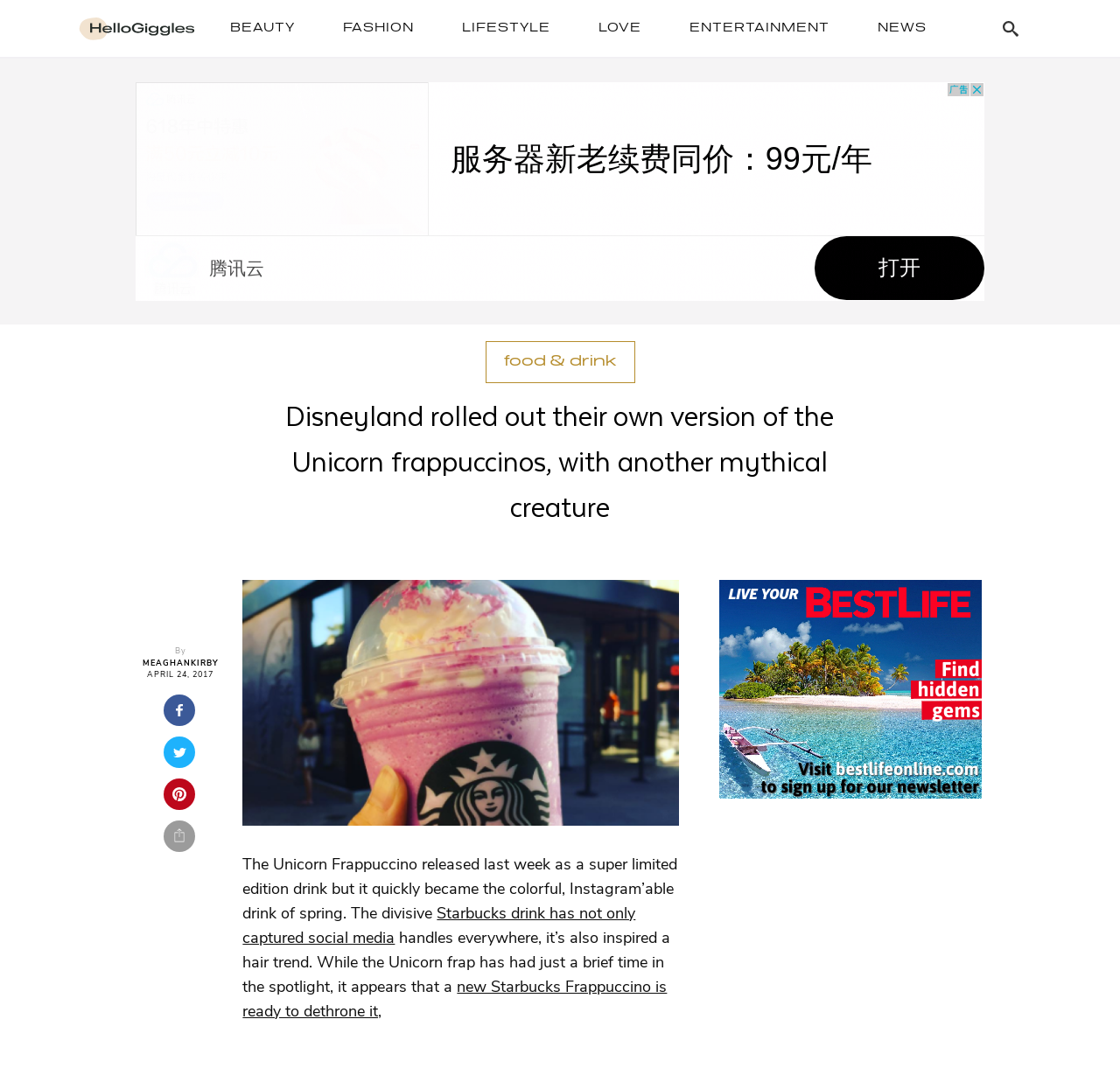Locate the bounding box coordinates of the clickable region necessary to complete the following instruction: "Click on the HelloGiggles link". Provide the coordinates in the format of four float numbers between 0 and 1, i.e., [left, top, right, bottom].

[0.07, 0.016, 0.174, 0.037]